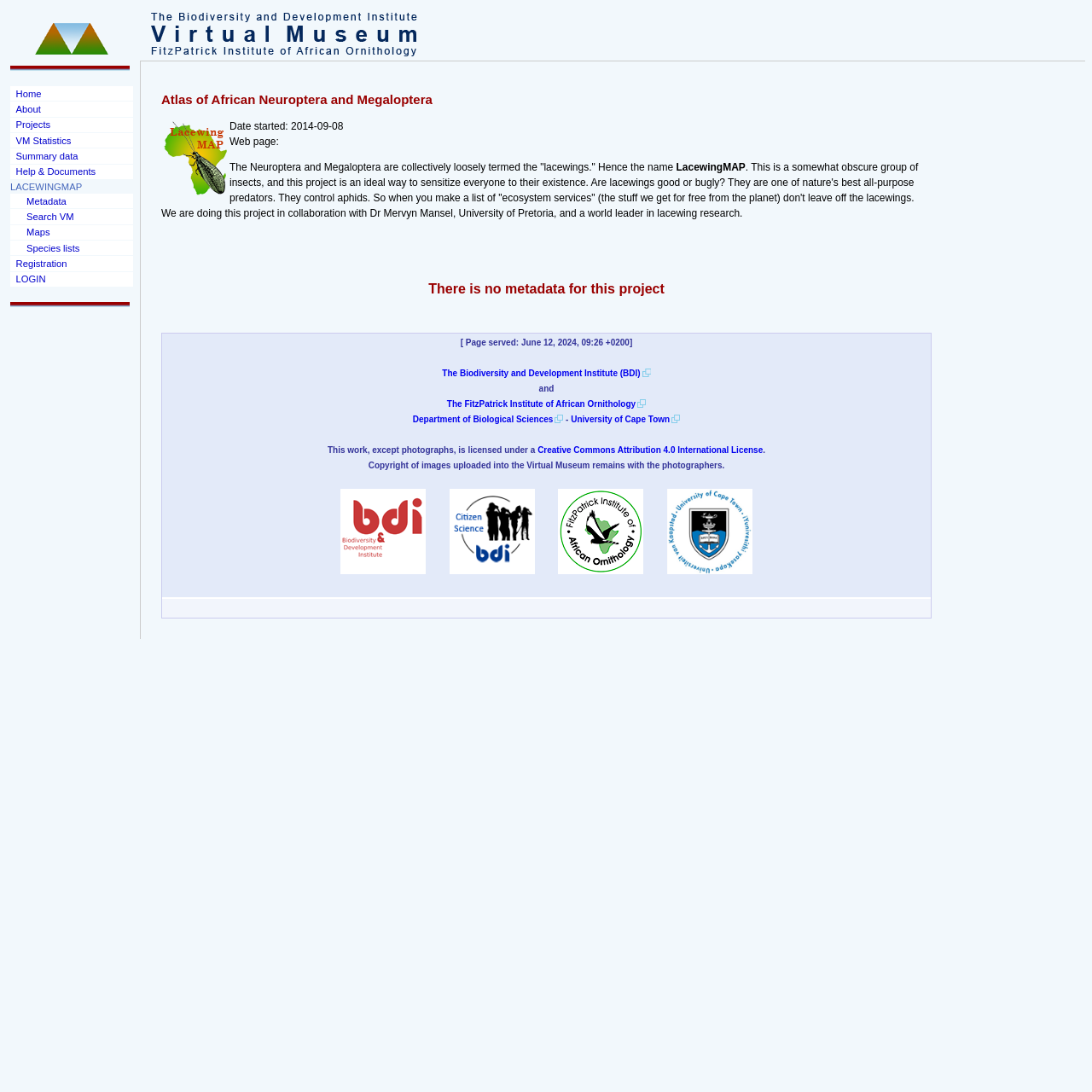What is the purpose of the LacewingMAP project?
From the screenshot, provide a brief answer in one word or phrase.

To sensitize everyone to the existence of lacewings